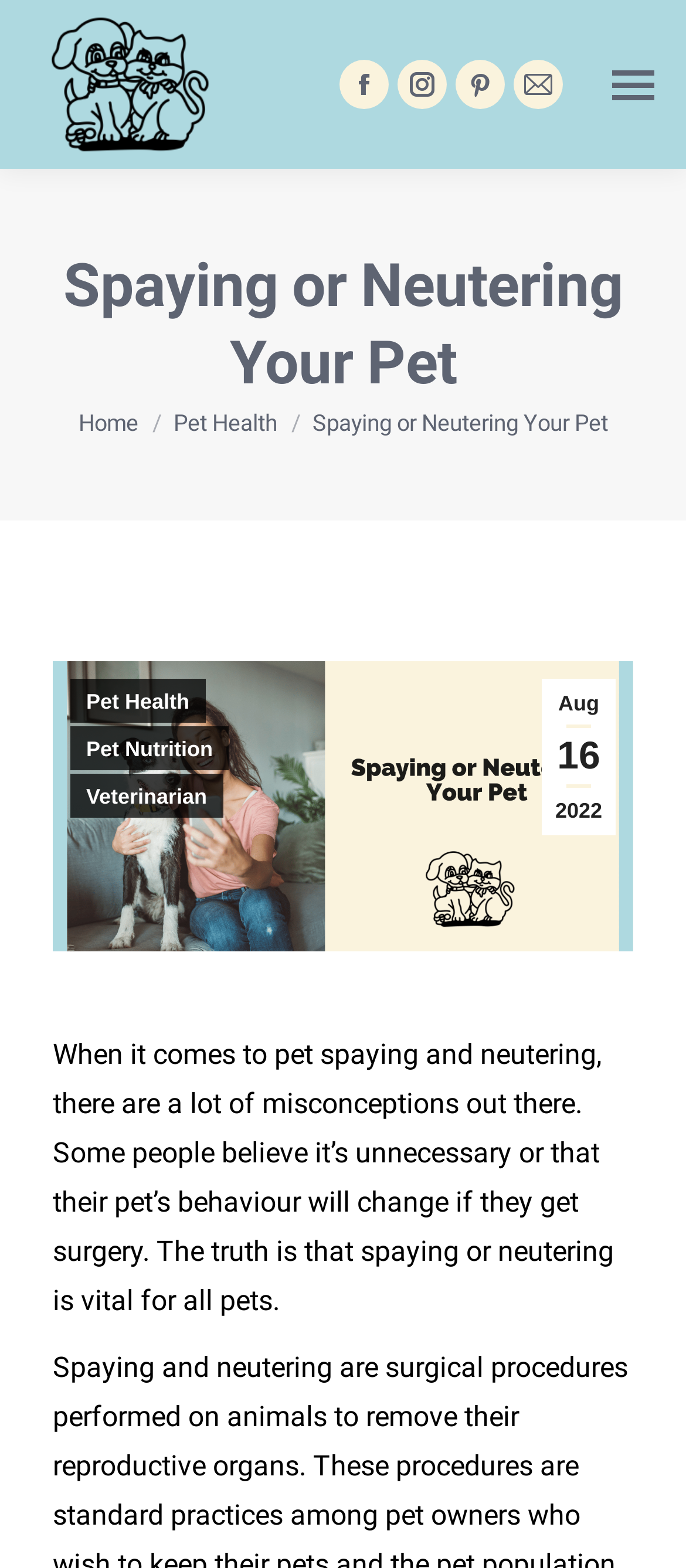Specify the bounding box coordinates of the region I need to click to perform the following instruction: "Scroll to top". The coordinates must be four float numbers in the range of 0 to 1, i.e., [left, top, right, bottom].

[0.872, 0.689, 0.974, 0.733]